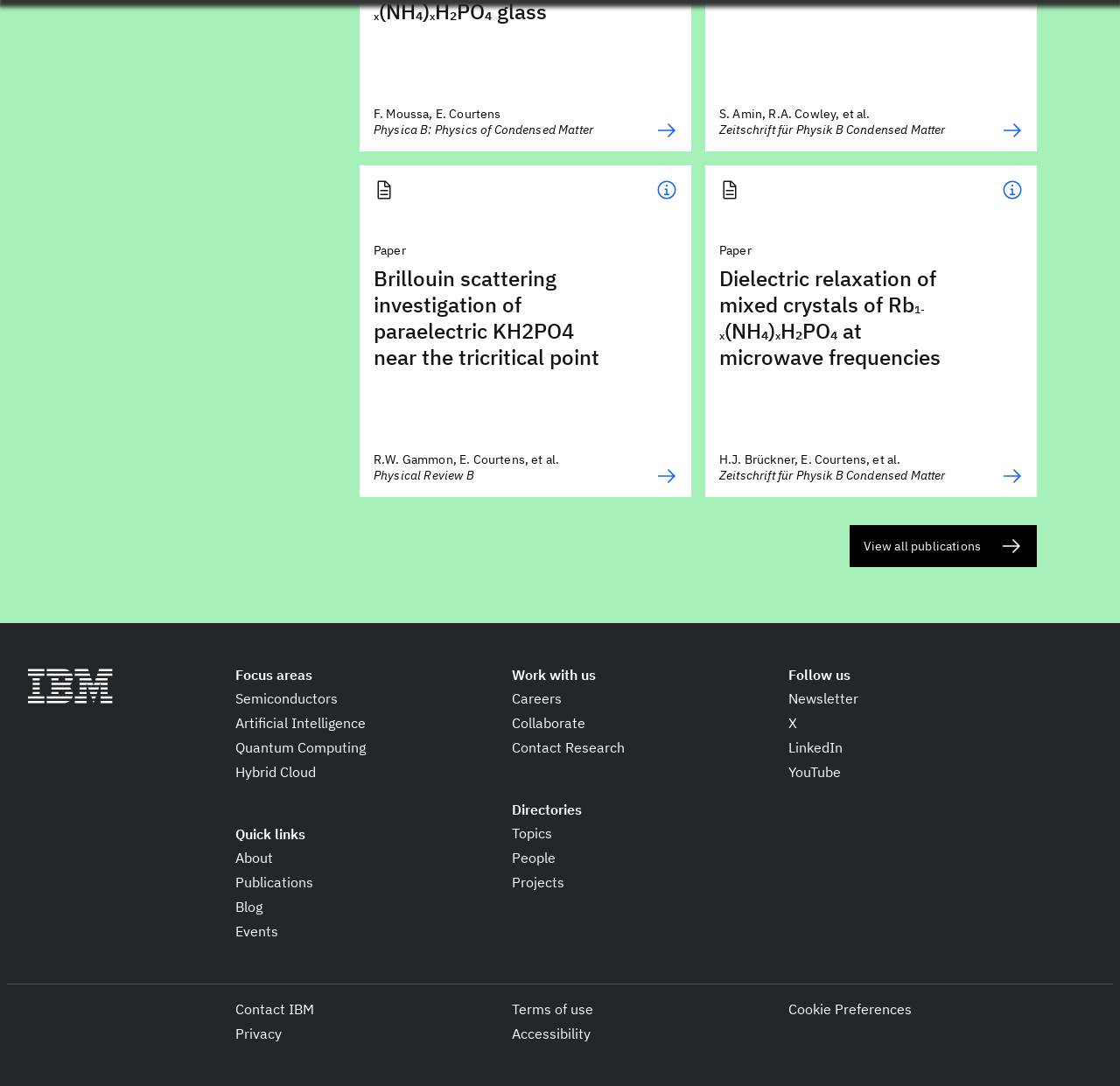Find and specify the bounding box coordinates that correspond to the clickable region for the instruction: "View all publications".

[0.758, 0.483, 0.926, 0.522]